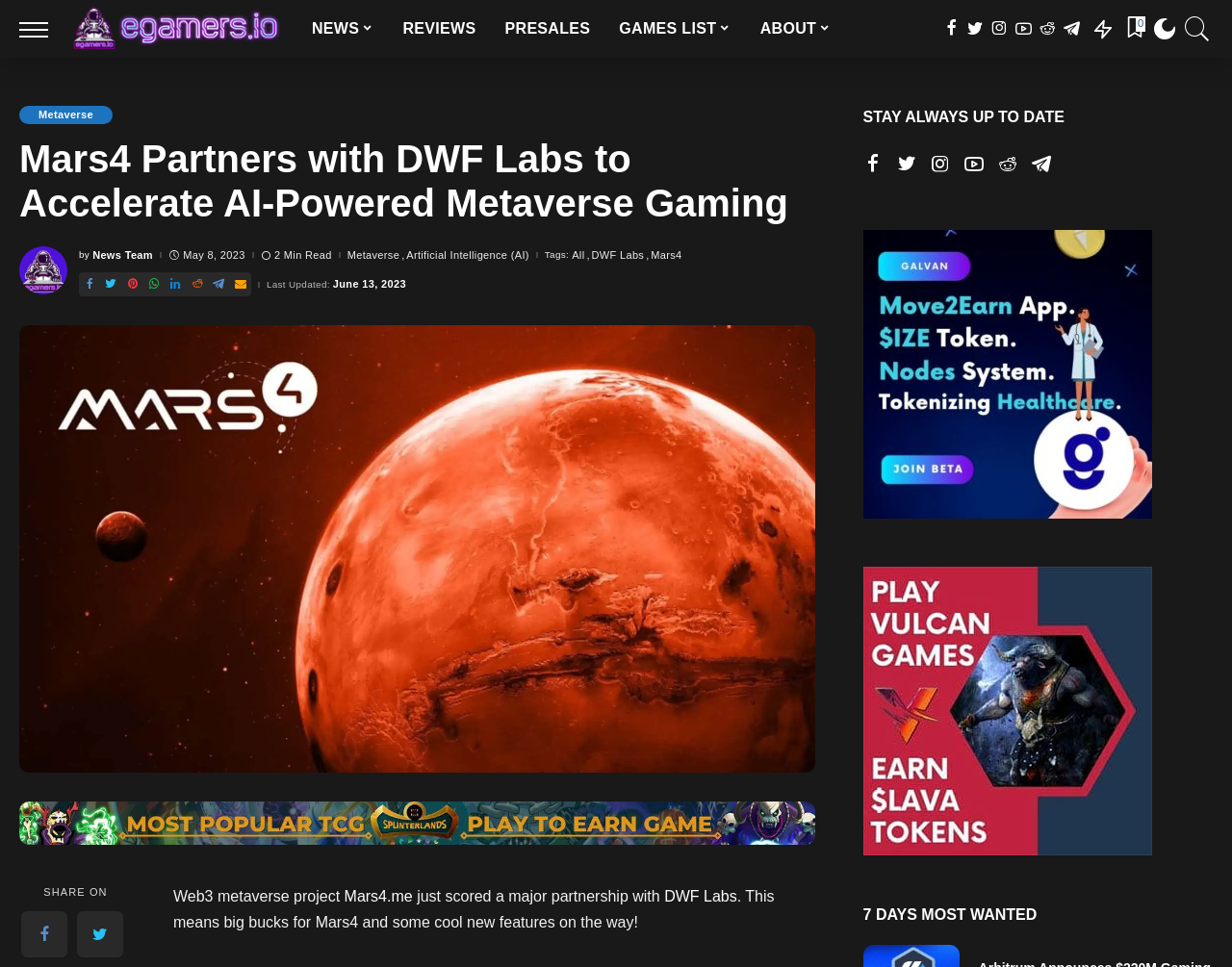Please locate the UI element described by "parent_node: NEWS" and provide its bounding box coordinates.

[0.016, 0.0, 0.055, 0.06]